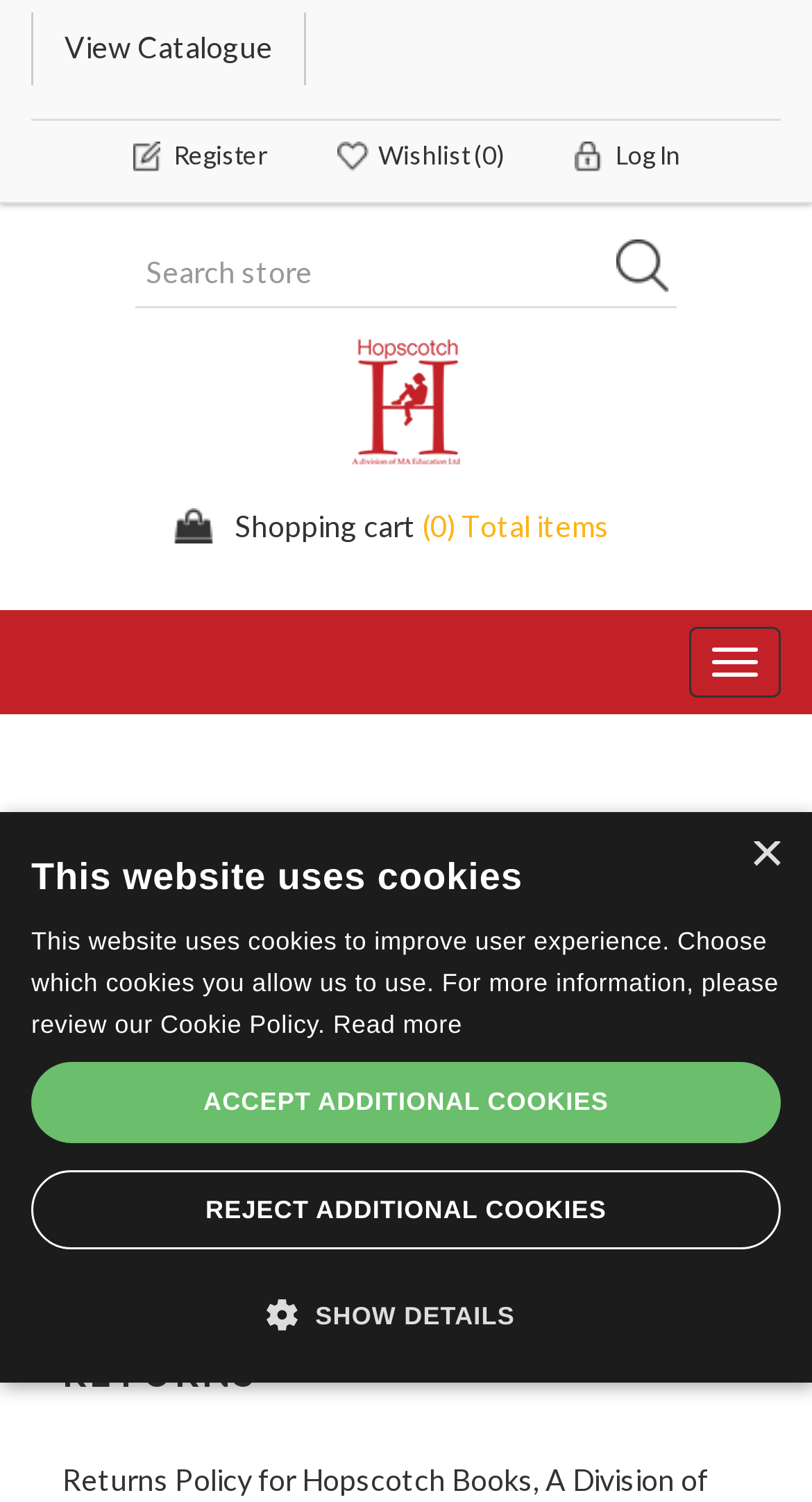Identify the bounding box coordinates of the area that should be clicked in order to complete the given instruction: "Register an account". The bounding box coordinates should be four float numbers between 0 and 1, i.e., [left, top, right, bottom].

[0.124, 0.08, 0.368, 0.128]